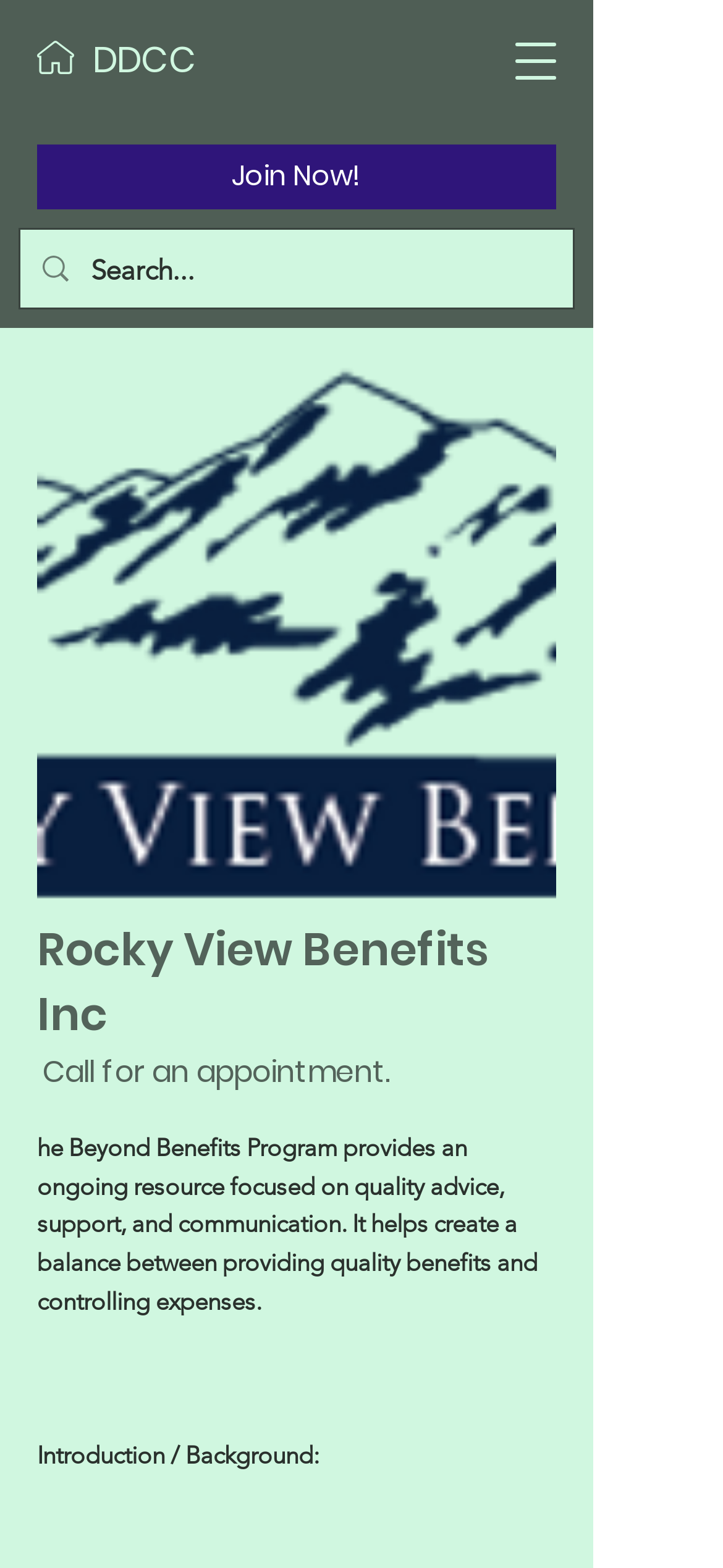From the element description DDCC, predict the bounding box coordinates of the UI element. The coordinates must be specified in the format (top-left x, top-left y, bottom-right x, bottom-right y) and should be within the 0 to 1 range.

[0.128, 0.024, 0.649, 0.054]